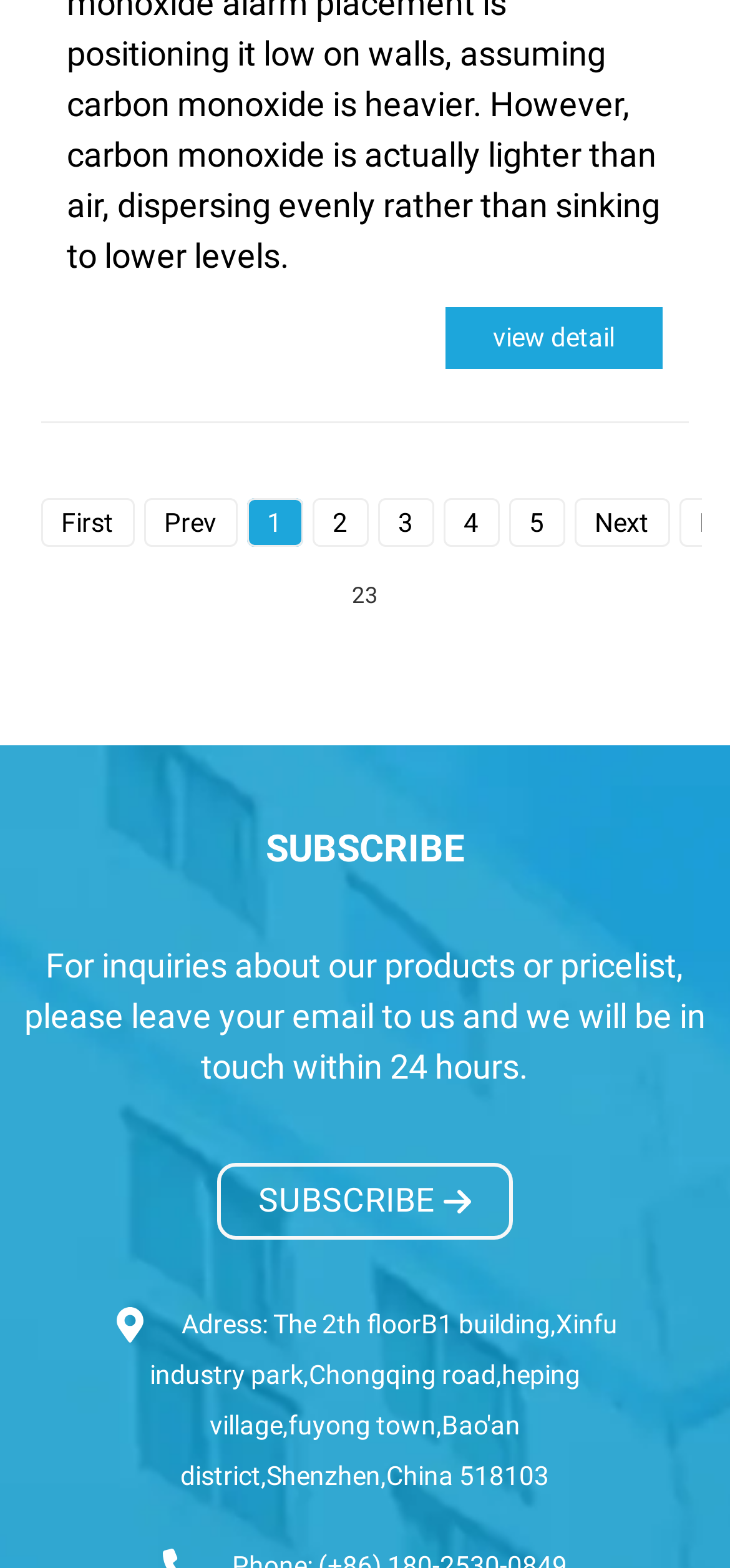What is the call-to-action on this webpage?
Use the image to give a comprehensive and detailed response to the question.

The call-to-action on this webpage is to leave your email to inquire about products or pricelists. This is indicated by the message stating that users will receive a response within 24 hours if they leave their email.